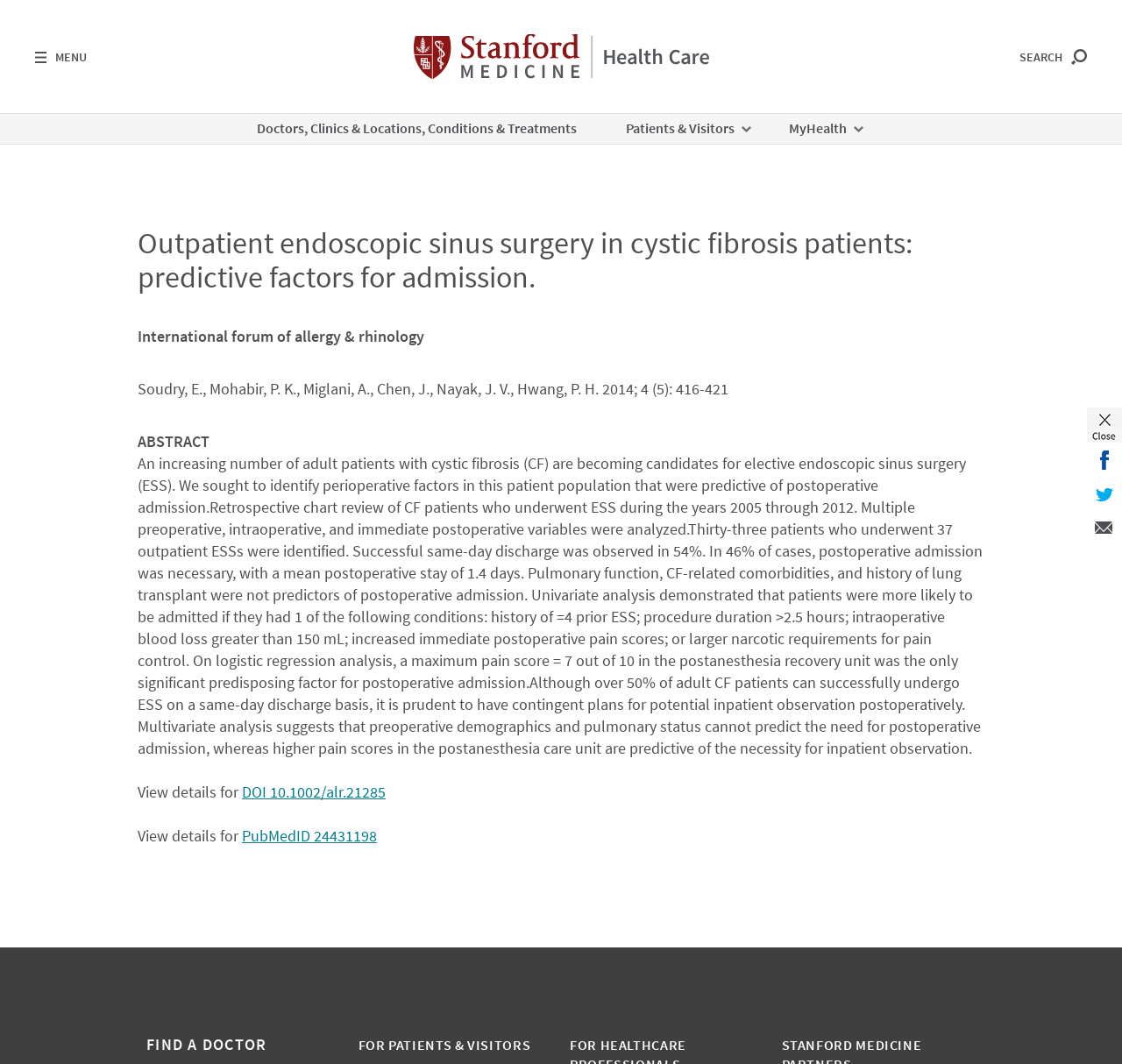Please find the bounding box coordinates of the element that you should click to achieve the following instruction: "View the abstract of the article". The coordinates should be presented as four float numbers between 0 and 1: [left, top, right, bottom].

[0.123, 0.404, 0.877, 0.425]